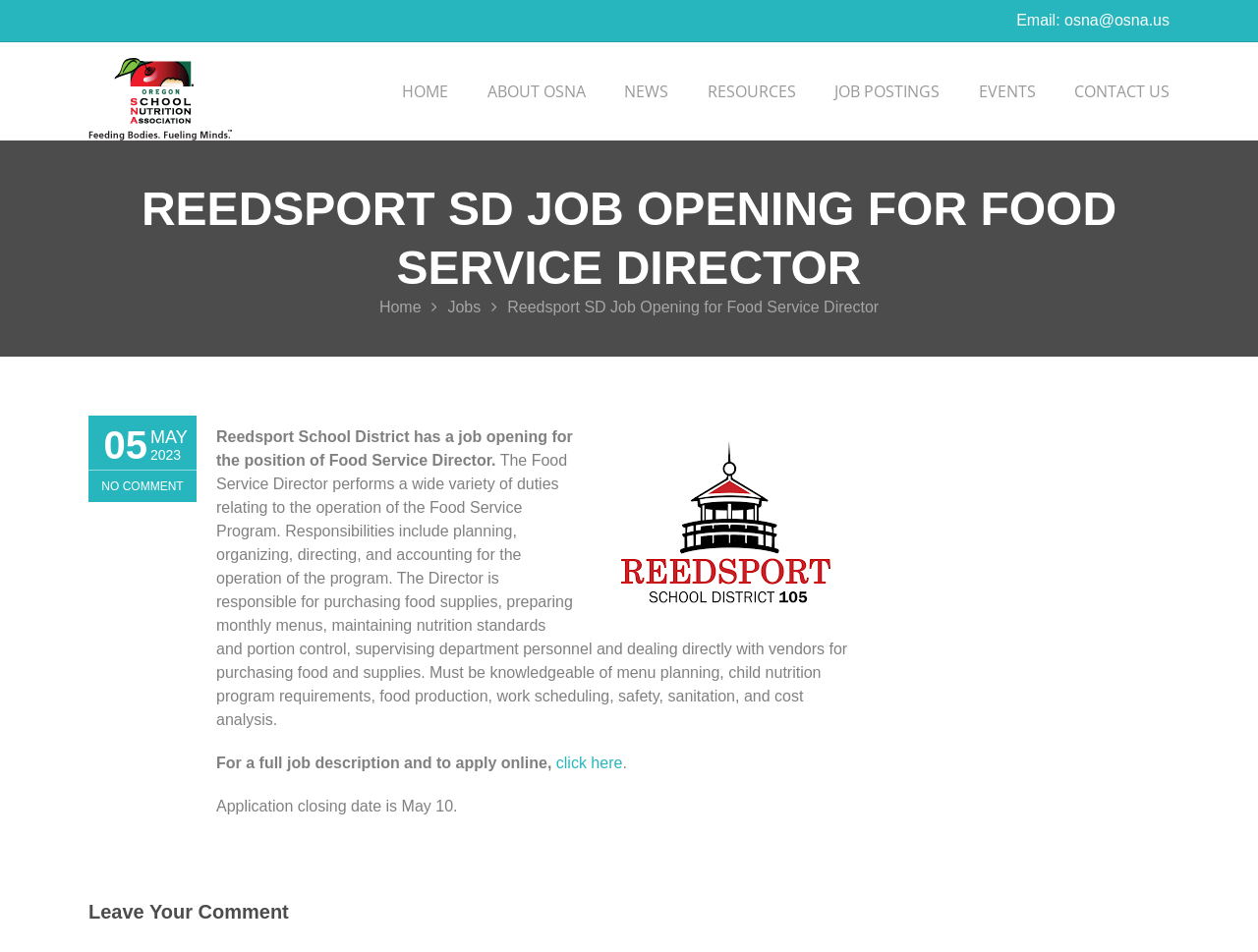Please pinpoint the bounding box coordinates for the region I should click to adhere to this instruction: "Click on the Oregon School Nutrition Association link".

[0.07, 0.044, 0.184, 0.148]